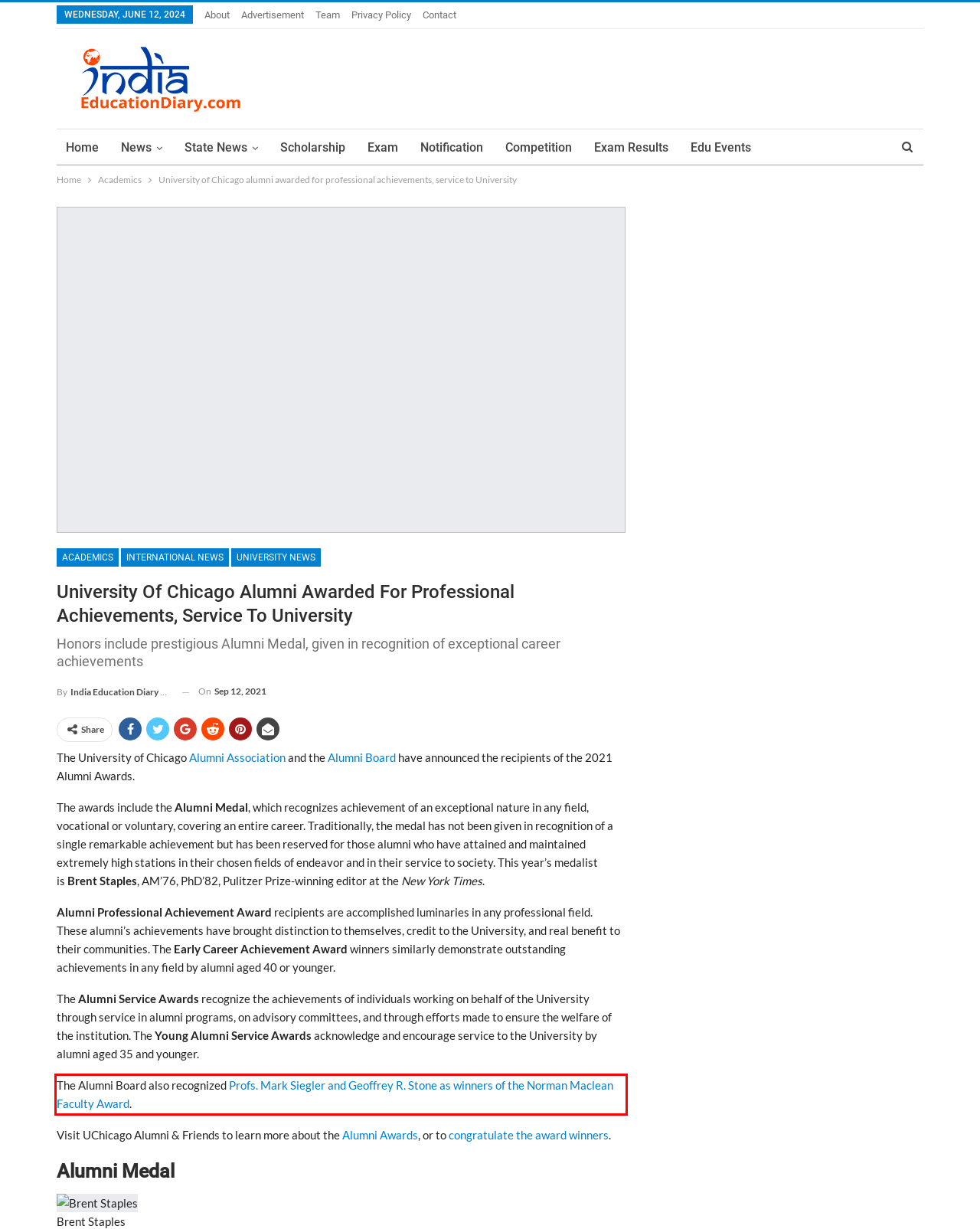You are provided with a screenshot of a webpage featuring a red rectangle bounding box. Extract the text content within this red bounding box using OCR.

The Alumni Board also recognized Profs. Mark Siegler and Geoffrey R. Stone as winners of the Norman Maclean Faculty Award.